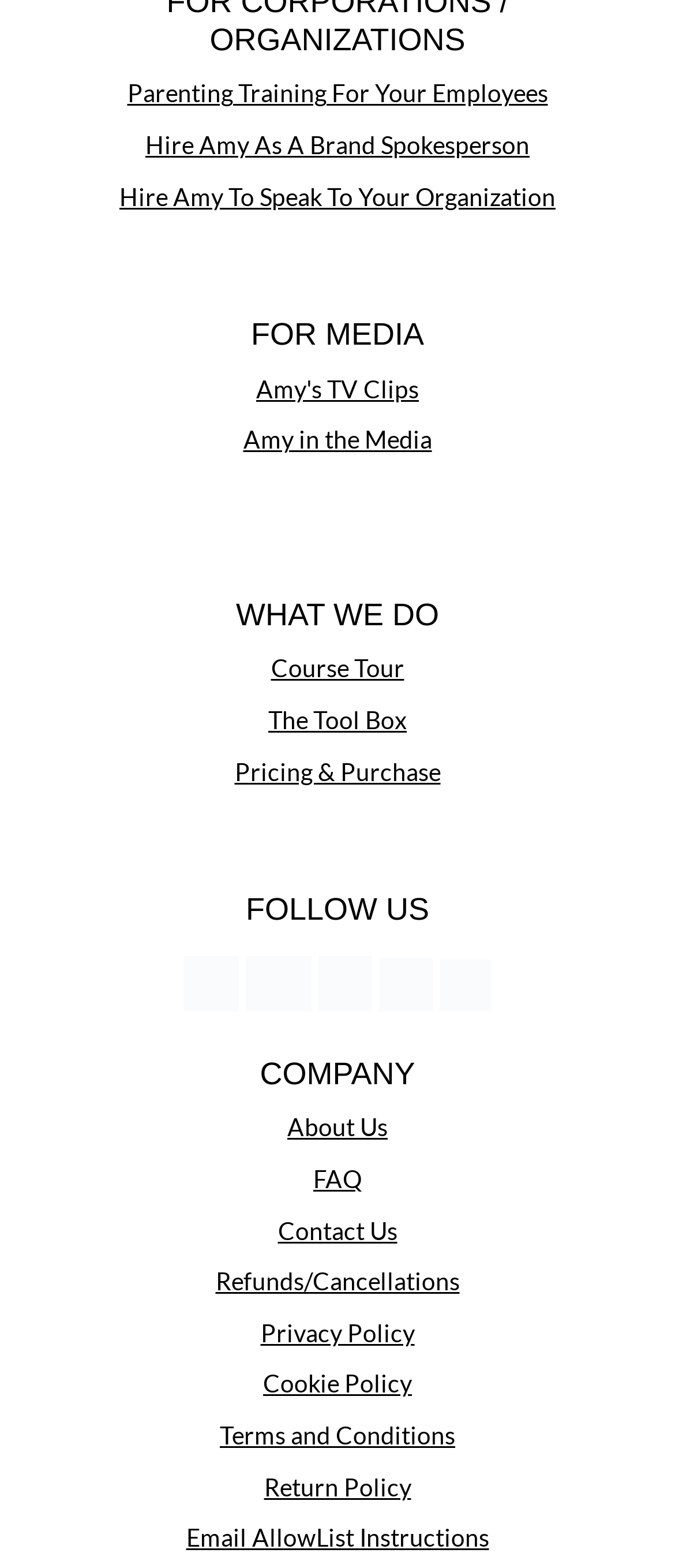Pinpoint the bounding box coordinates of the element you need to click to execute the following instruction: "Watch Amy's TV clips". The bounding box should be represented by four float numbers between 0 and 1, in the format [left, top, right, bottom].

[0.379, 0.238, 0.621, 0.257]